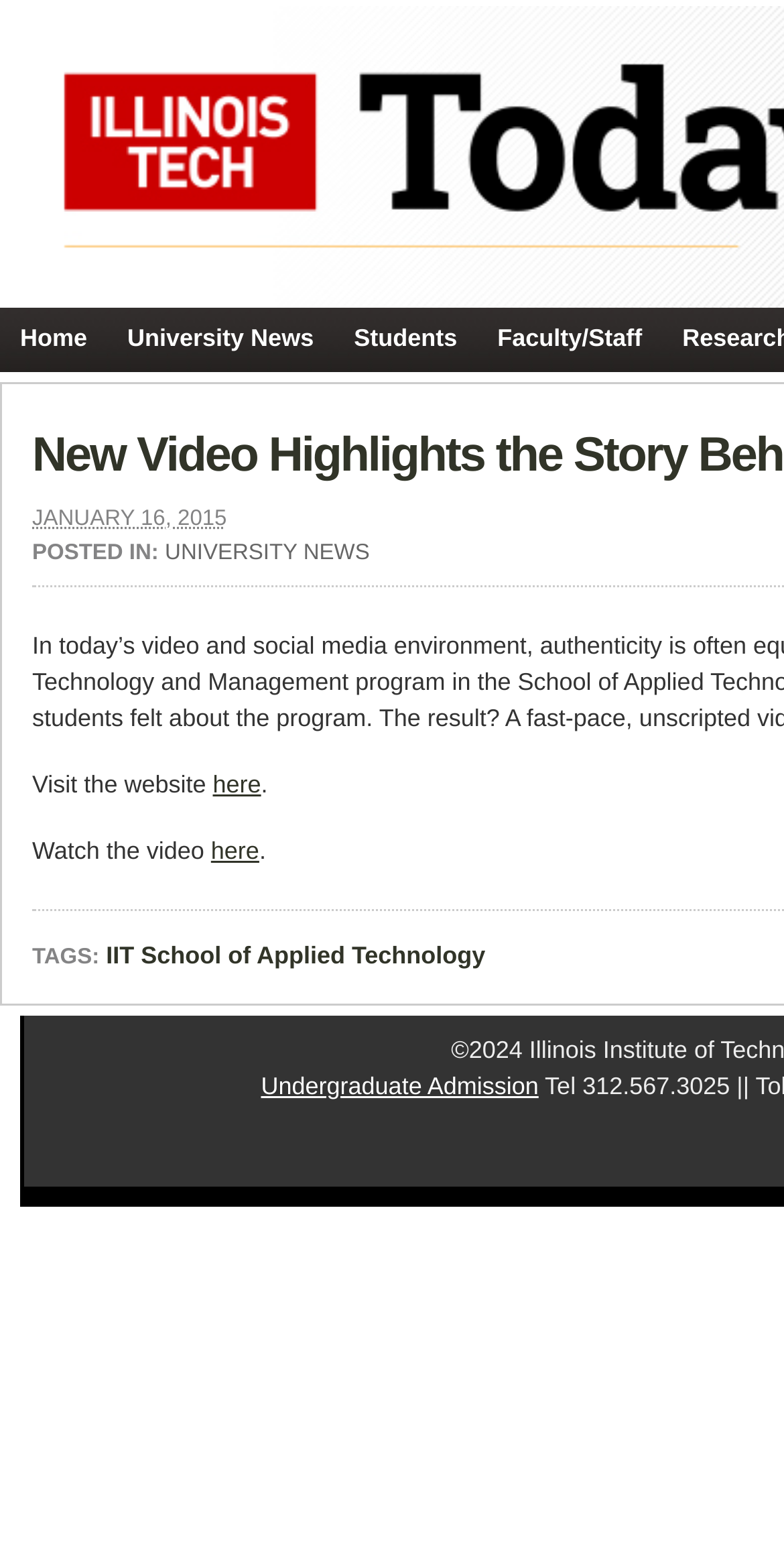Provide a brief response to the question using a single word or phrase: 
How many links are in the top navigation bar?

4